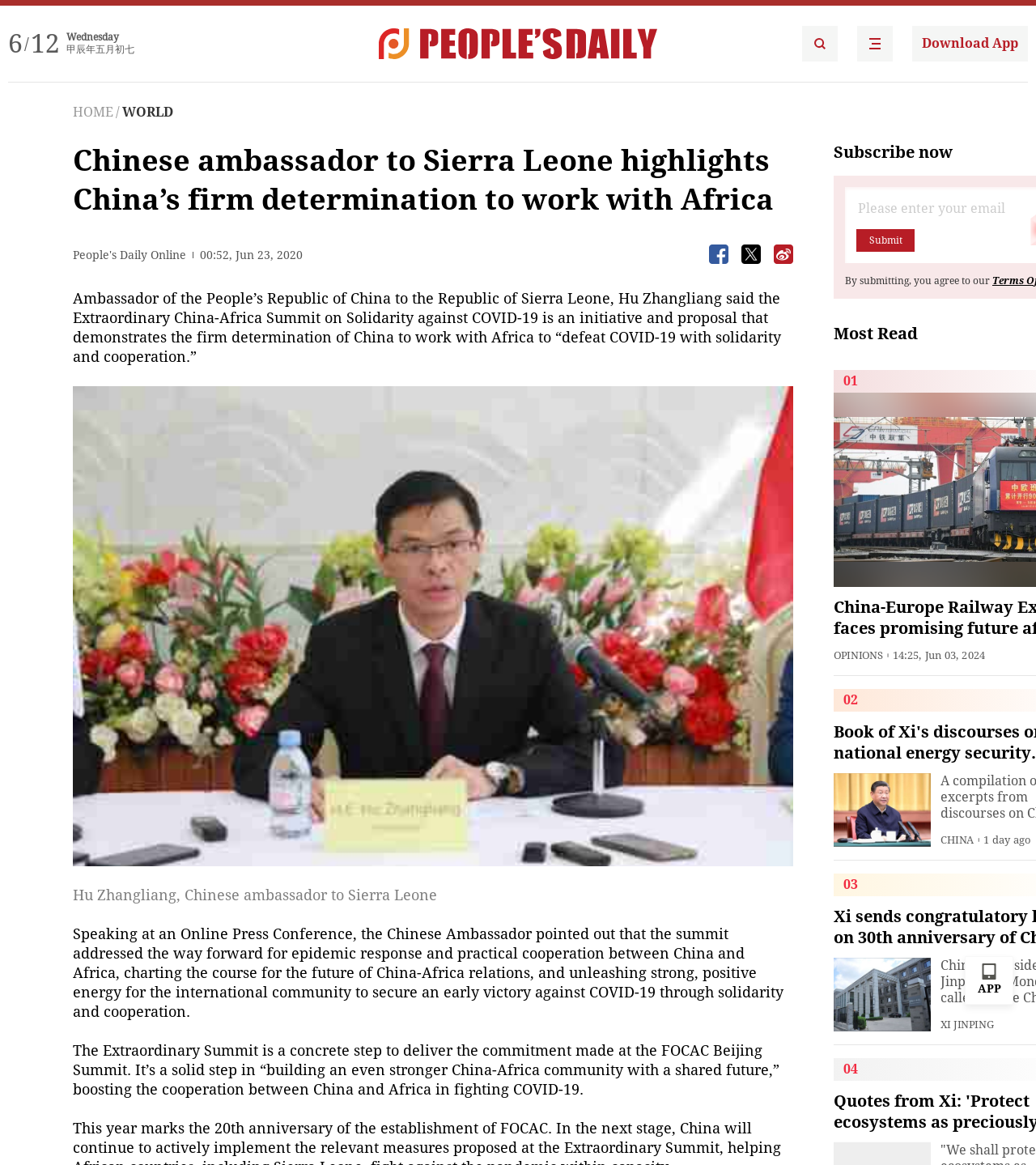Analyze the image and give a detailed response to the question:
What is the category of the article 'Book of Xi's discourses on national energy security published'?

I found the category of the article 'Book of Xi's discourses on national energy security published' by looking at the text 'CHINA' which is located above the article title.